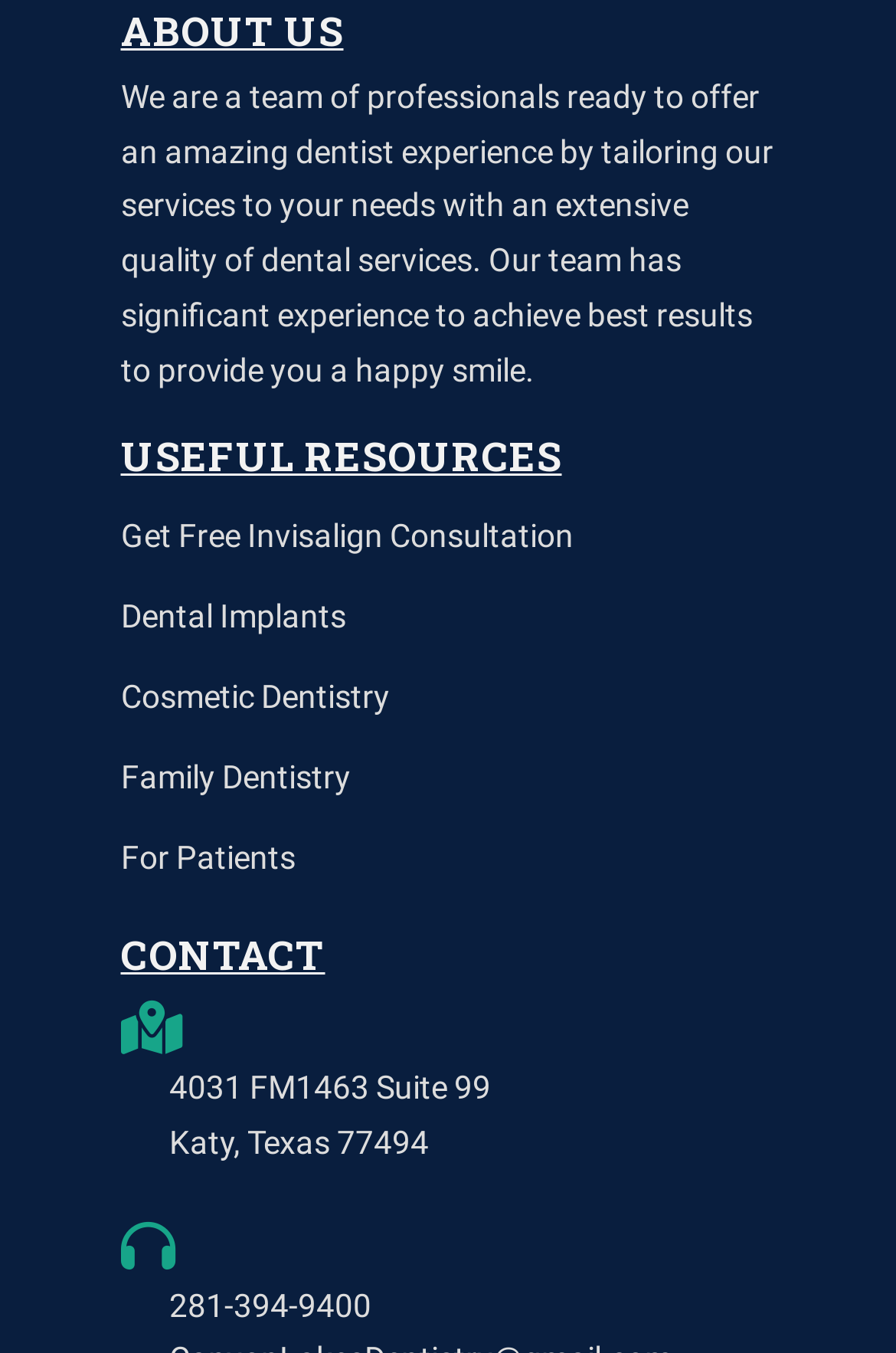Provide the bounding box coordinates of the HTML element described by the text: "Get Free Invisalign Consultation". The coordinates should be in the format [left, top, right, bottom] with values between 0 and 1.

[0.135, 0.382, 0.64, 0.409]